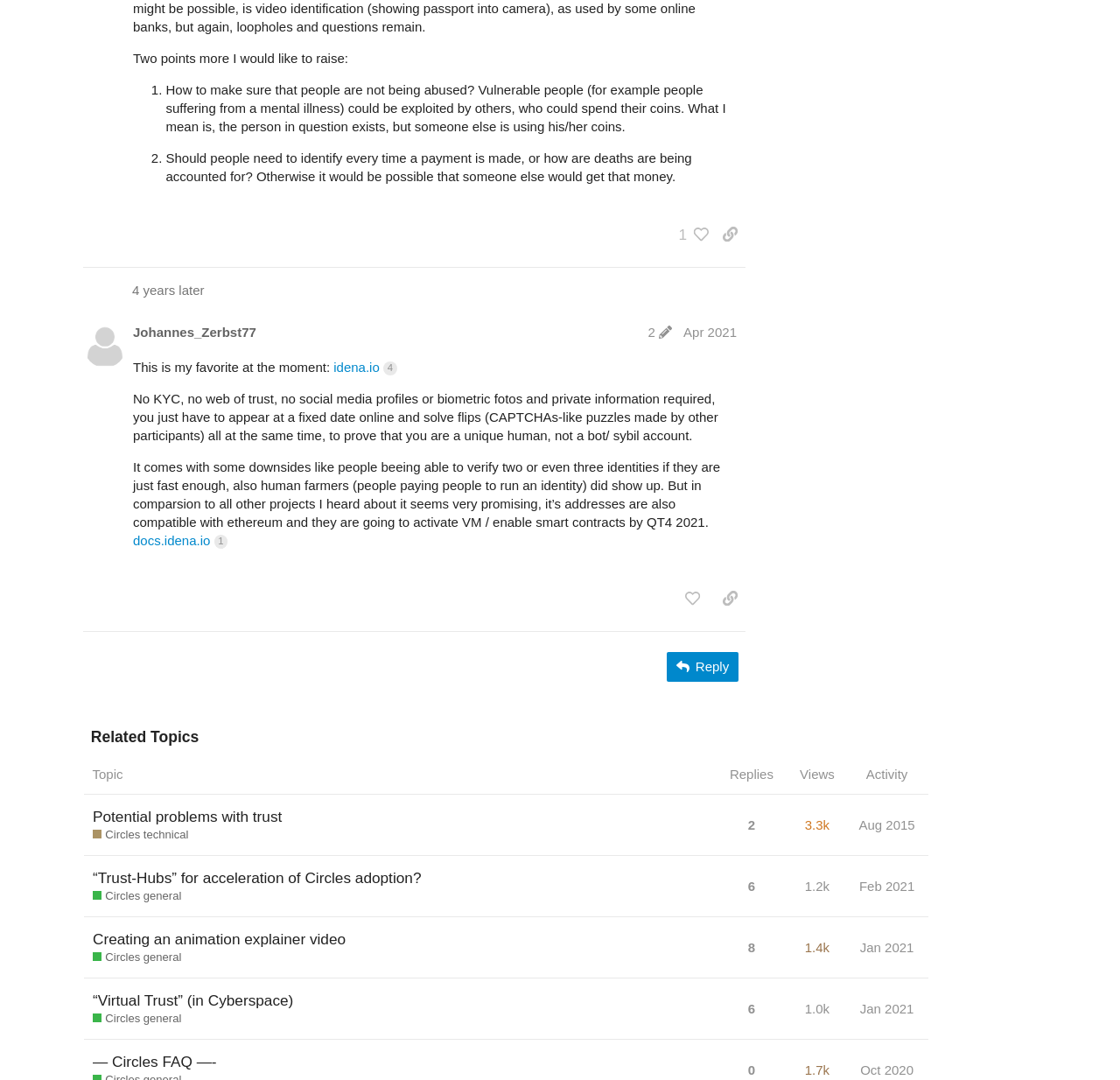Based on the element description: "Creating an animation explainer video", identify the UI element and provide its bounding box coordinates. Use four float numbers between 0 and 1, [left, top, right, bottom].

[0.083, 0.849, 0.309, 0.89]